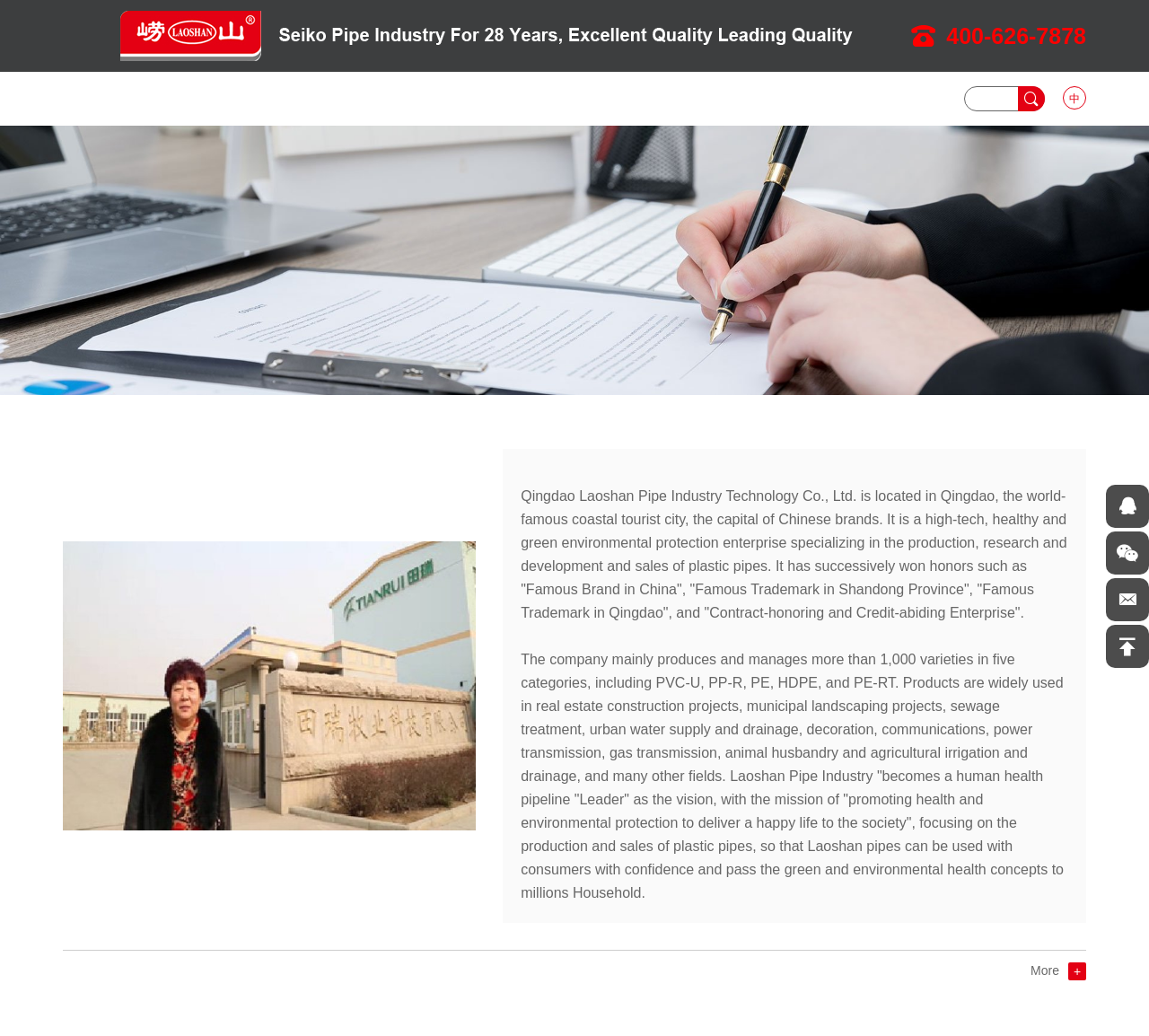Pinpoint the bounding box coordinates for the area that should be clicked to perform the following instruction: "Enter phone number in the textbox".

[0.839, 0.083, 0.909, 0.107]